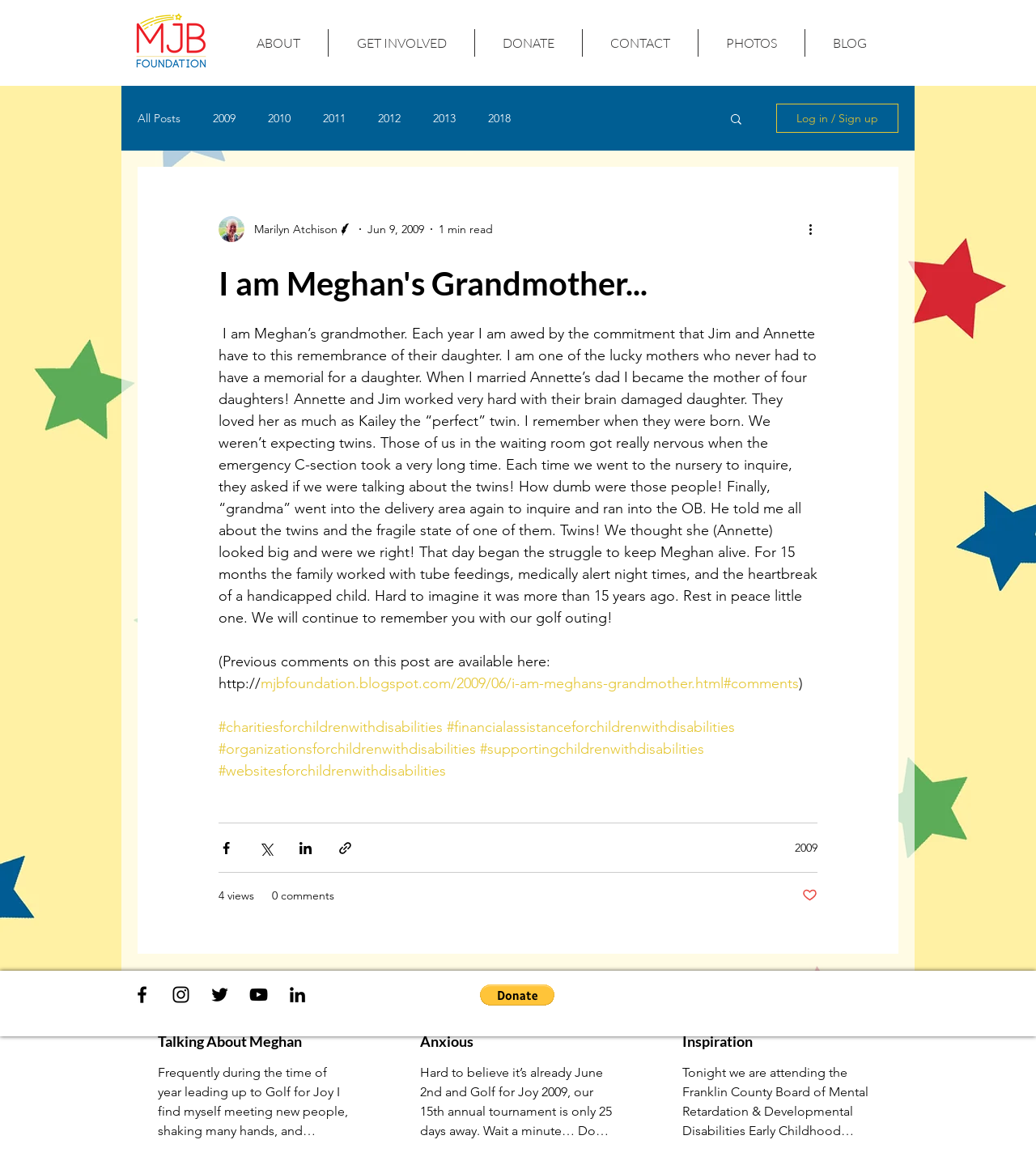Please identify the bounding box coordinates of the element I should click to complete this instruction: 'Click the 'ABOUT' link'. The coordinates should be given as four float numbers between 0 and 1, like this: [left, top, right, bottom].

[0.22, 0.025, 0.316, 0.049]